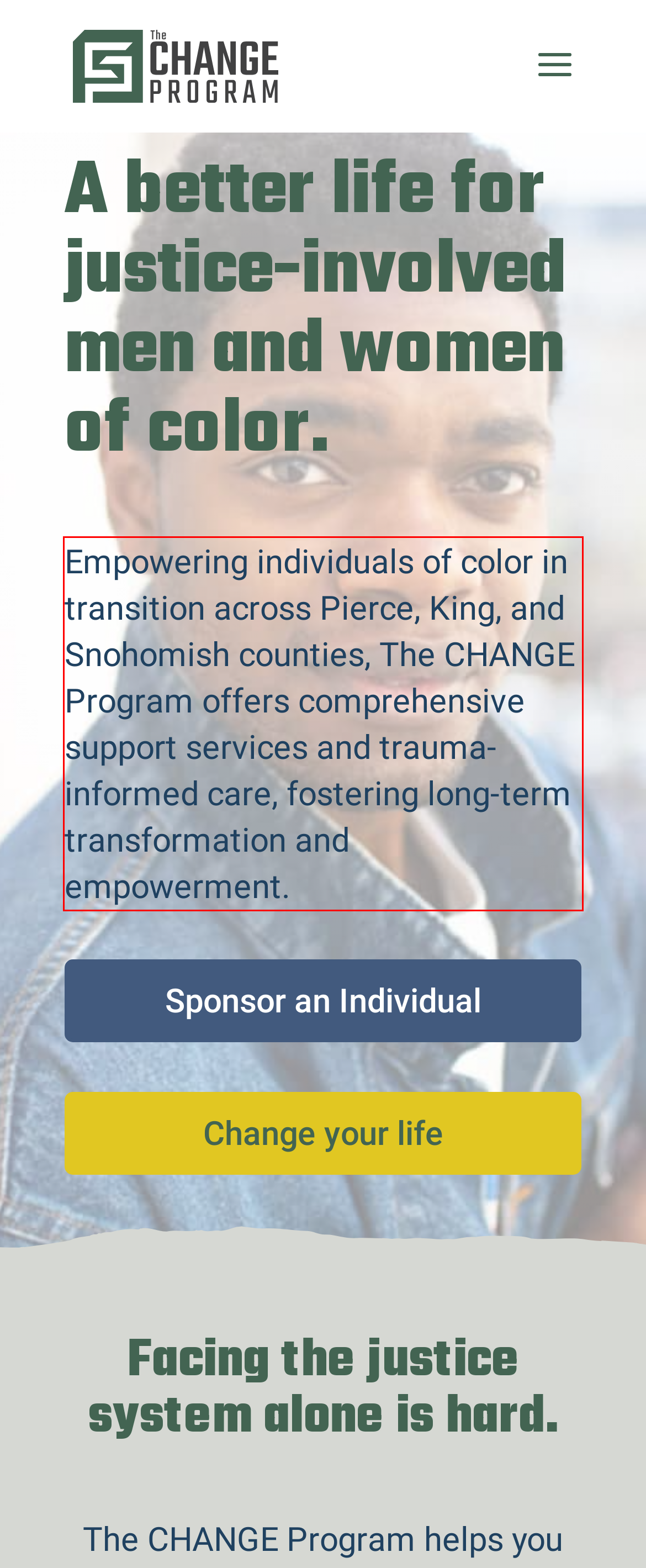The screenshot you have been given contains a UI element surrounded by a red rectangle. Use OCR to read and extract the text inside this red rectangle.

Empowering individuals of color in transition across Pierce, King, and Snohomish counties, The CHANGE Program offers comprehensive support services and trauma-informed care, fostering long-term transformation and empowerment.